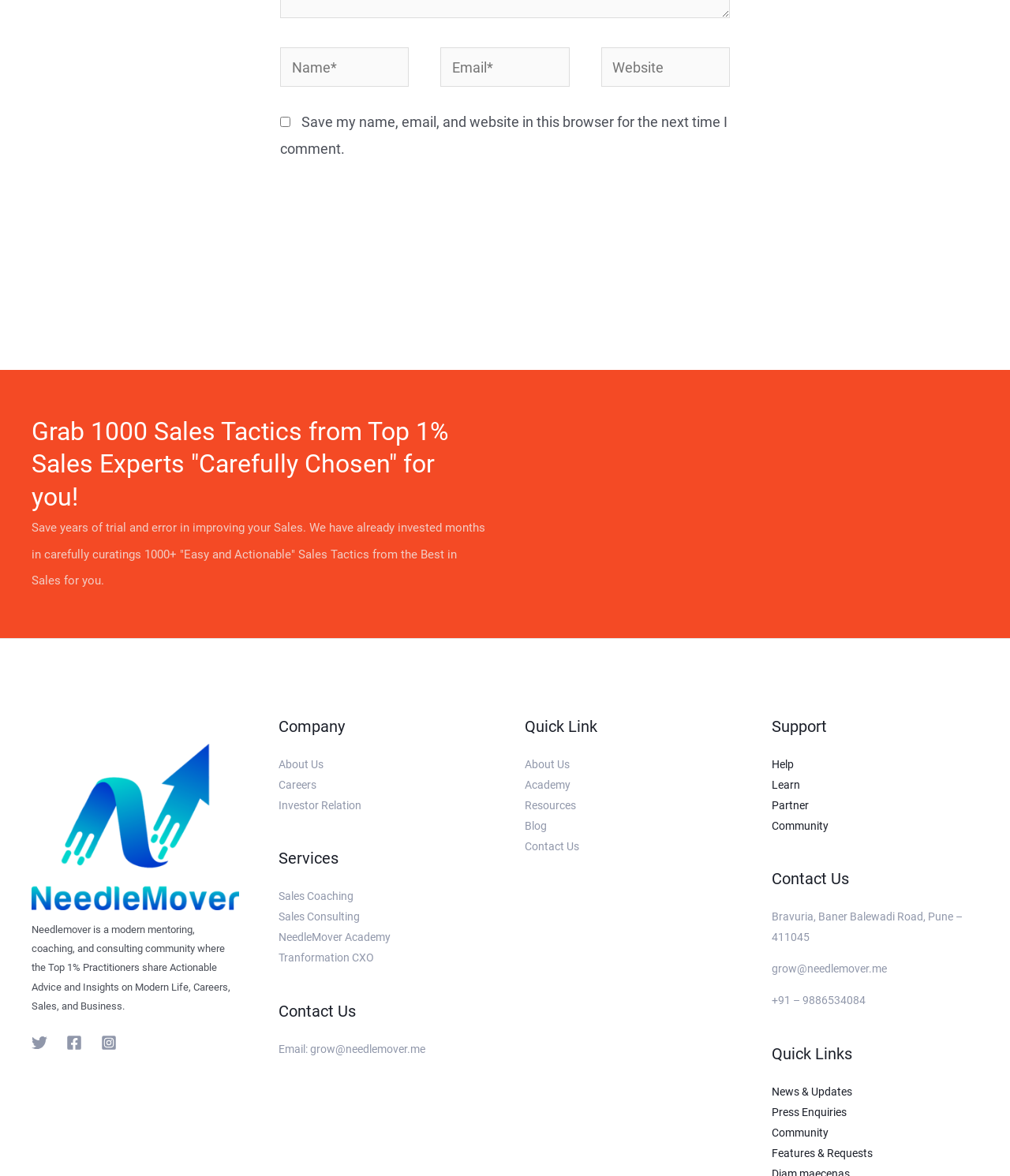Please determine the bounding box coordinates of the element's region to click in order to carry out the following instruction: "Visit the Twitter page". The coordinates should be four float numbers between 0 and 1, i.e., [left, top, right, bottom].

[0.031, 0.88, 0.047, 0.893]